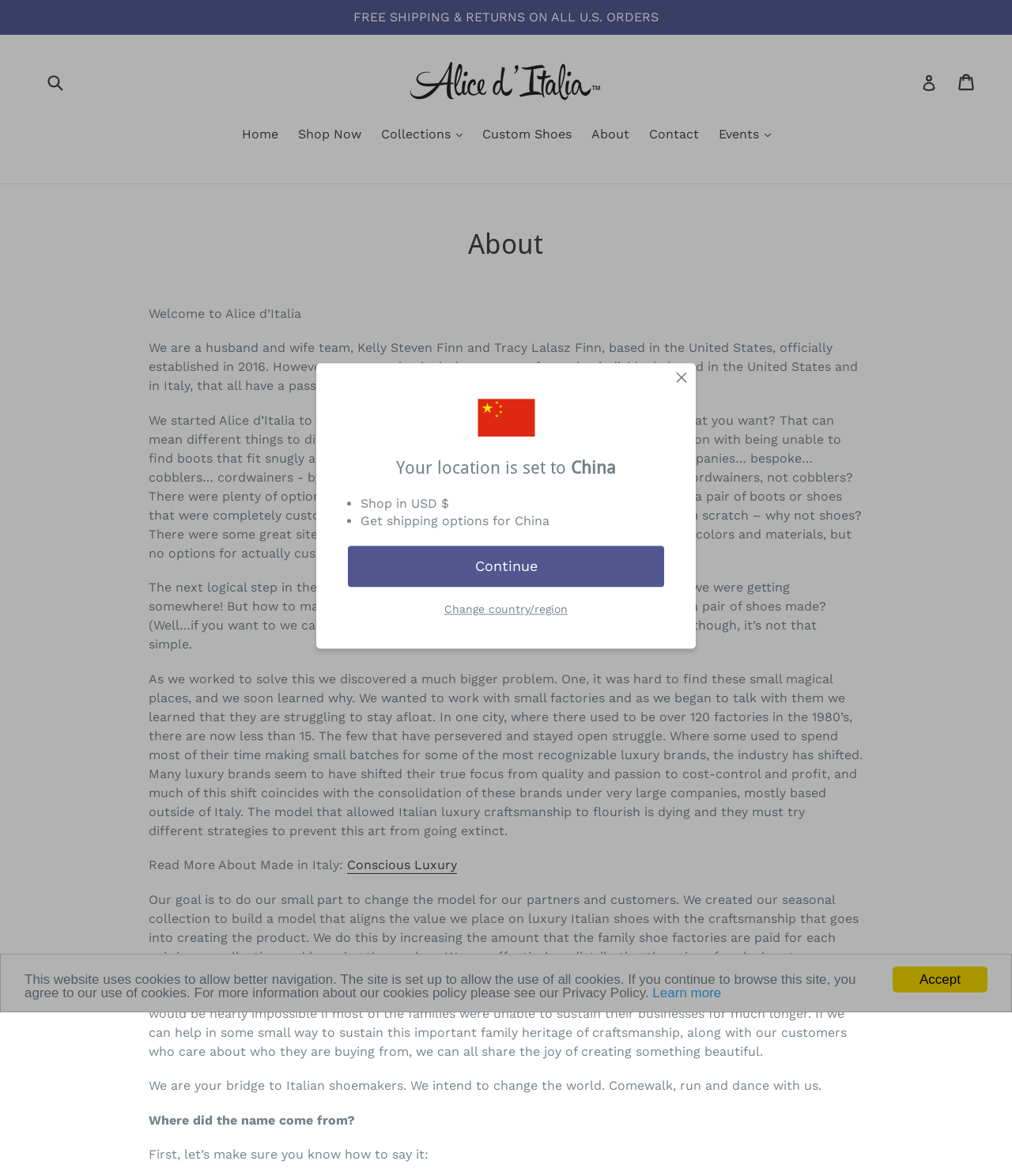What is the purpose of the company?
Based on the screenshot, answer the question with a single word or phrase.

Custom shoes